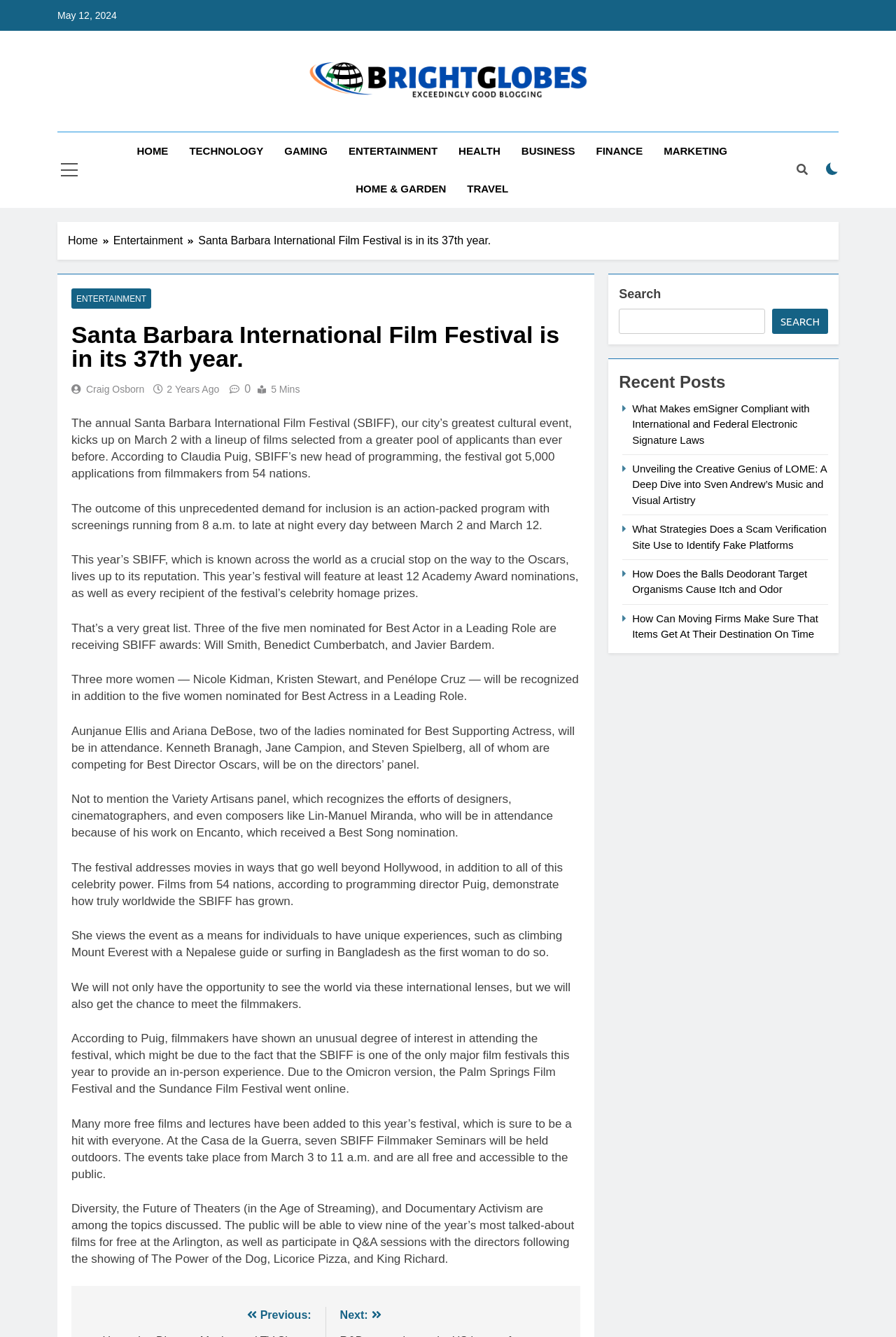Could you specify the bounding box coordinates for the clickable section to complete the following instruction: "Click on the BrightGlobes link"?

[0.344, 0.044, 0.656, 0.077]